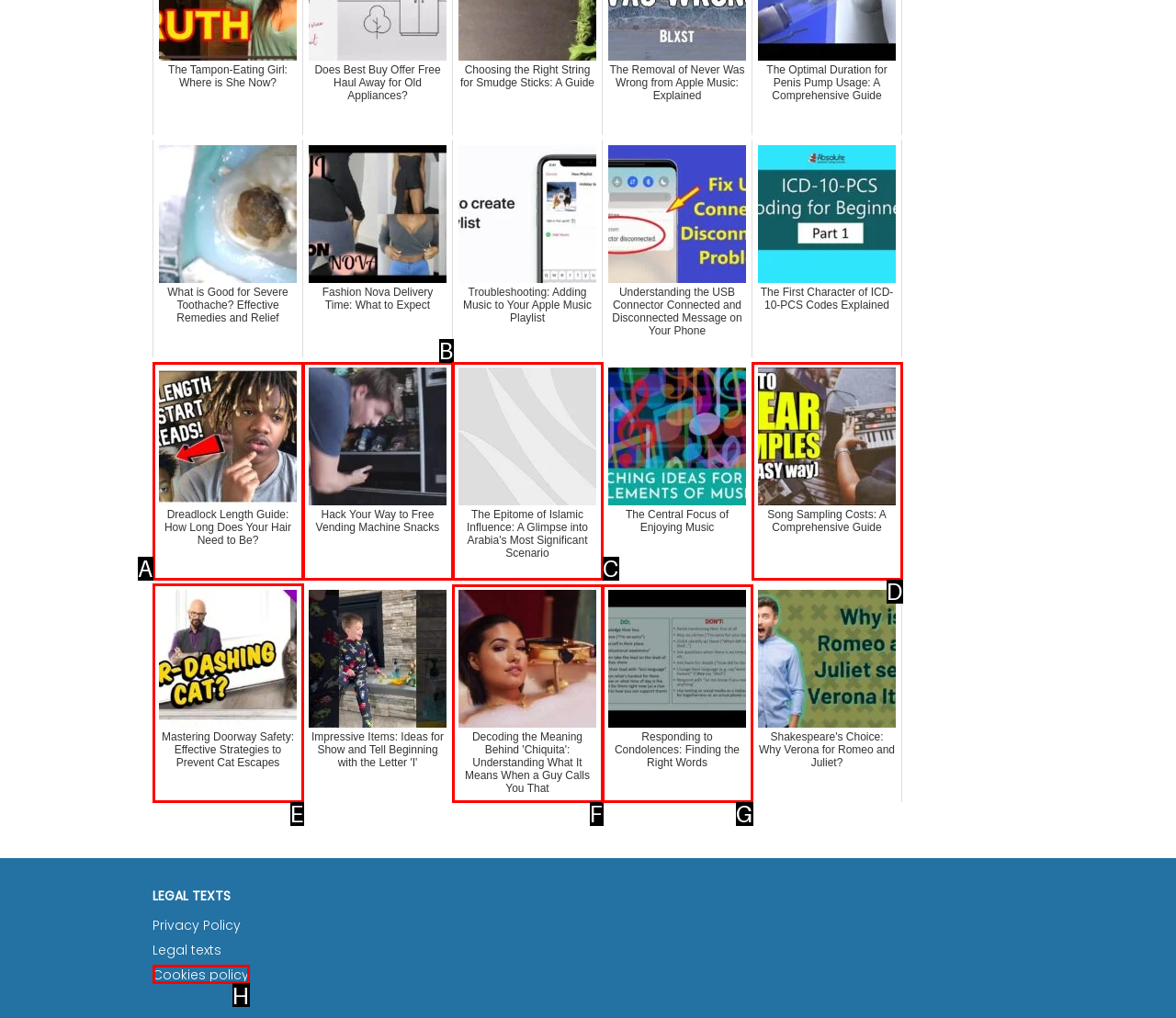Given the task: Read about doorway safety, indicate which boxed UI element should be clicked. Provide your answer using the letter associated with the correct choice.

E